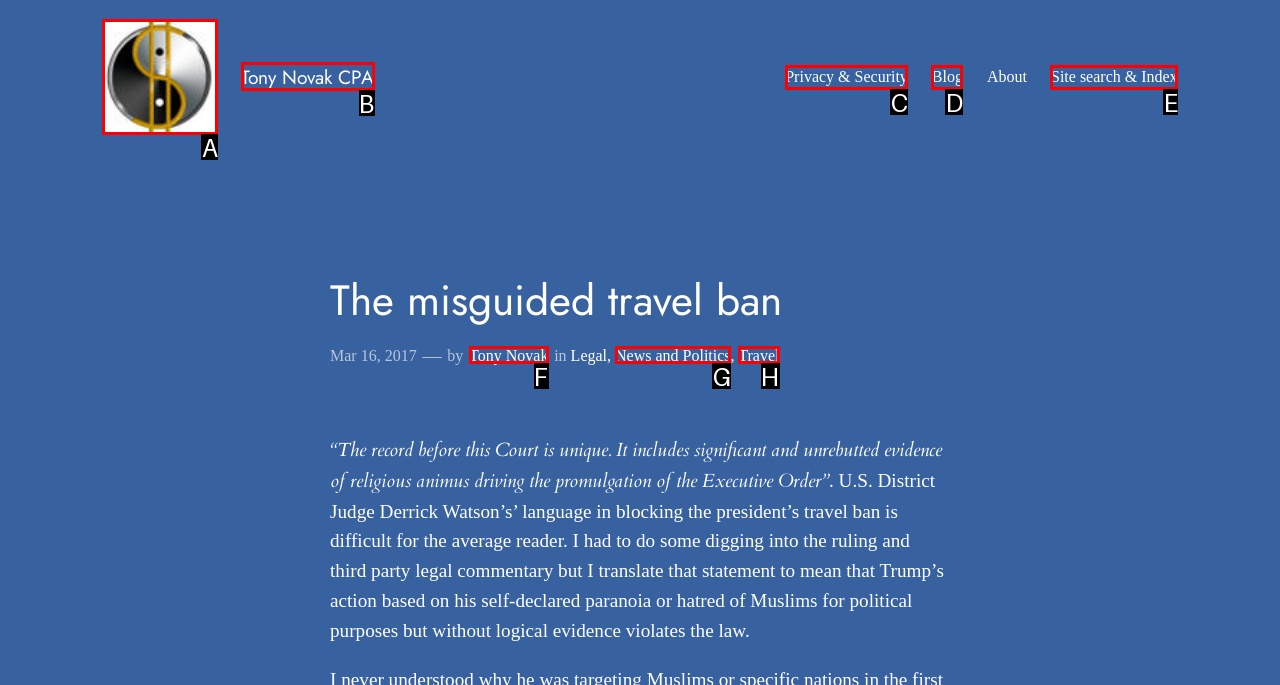Identify the letter of the correct UI element to fulfill the task: visit Tony Novak CPA's homepage from the given options in the screenshot.

A